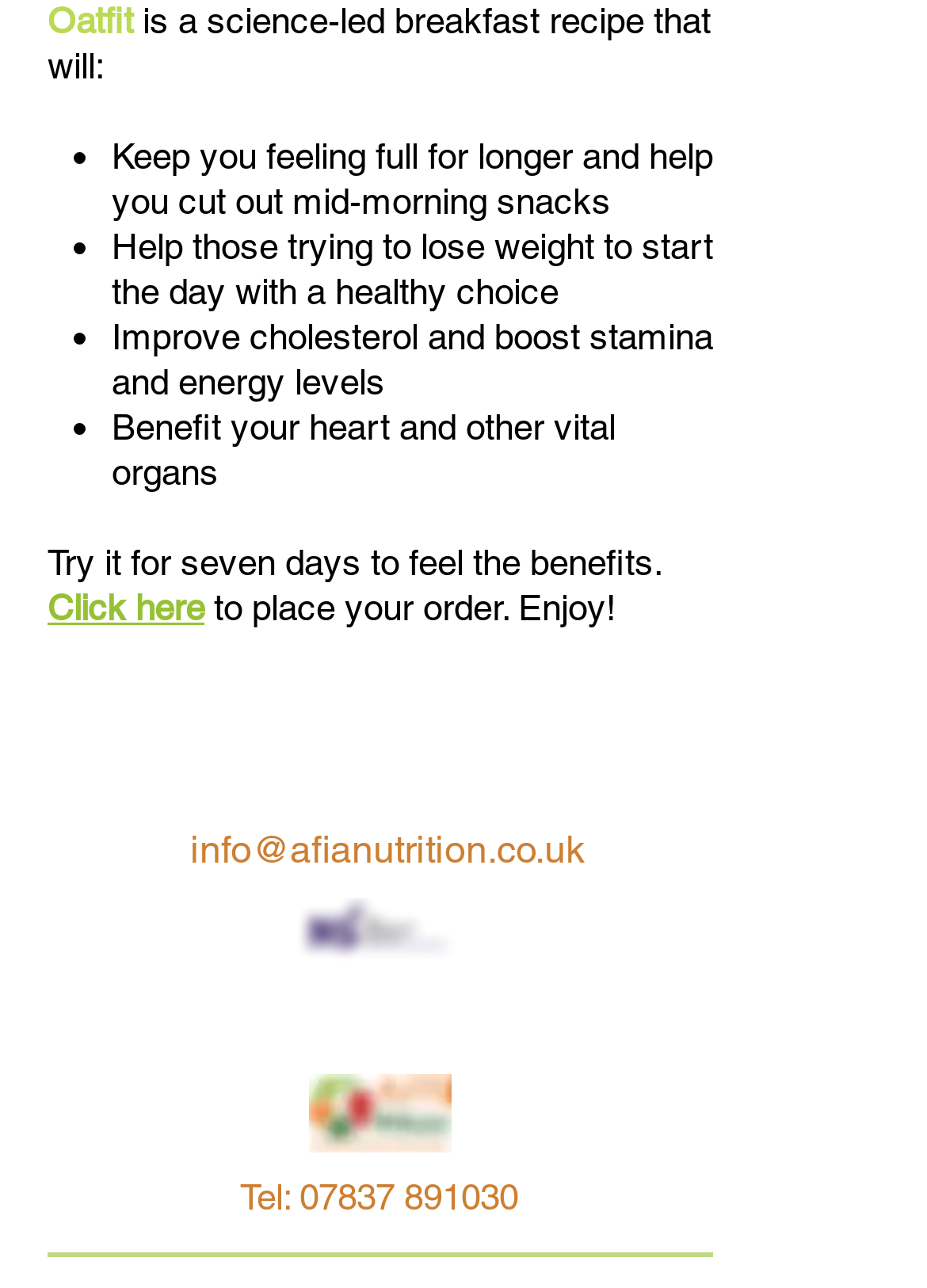How can I place an order?
Using the image provided, answer with just one word or phrase.

Click here